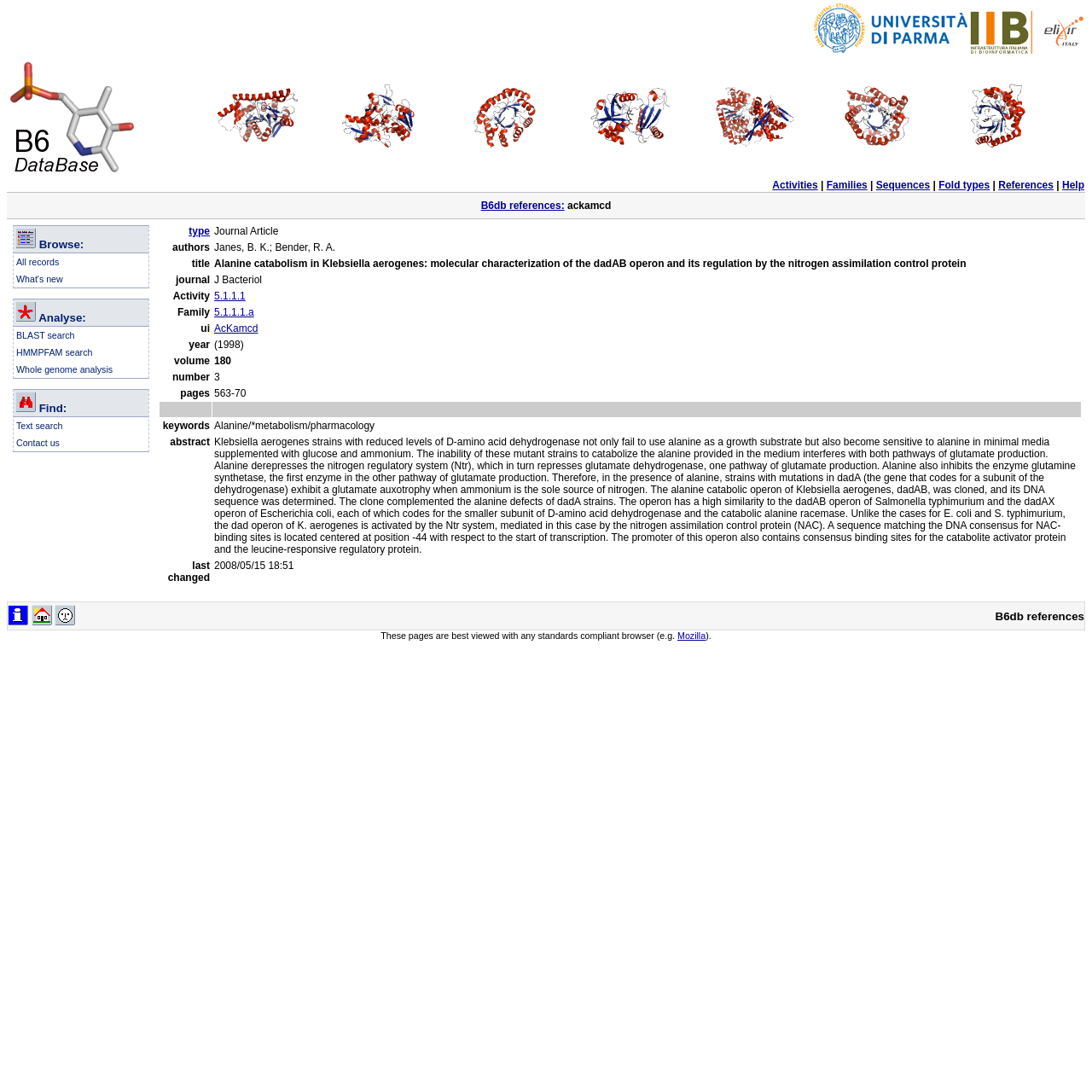What is the name of the link at the far right of the 'Activities | Families | Sequences | Fold types | References | Help' row?
Provide a one-word or short-phrase answer based on the image.

Help